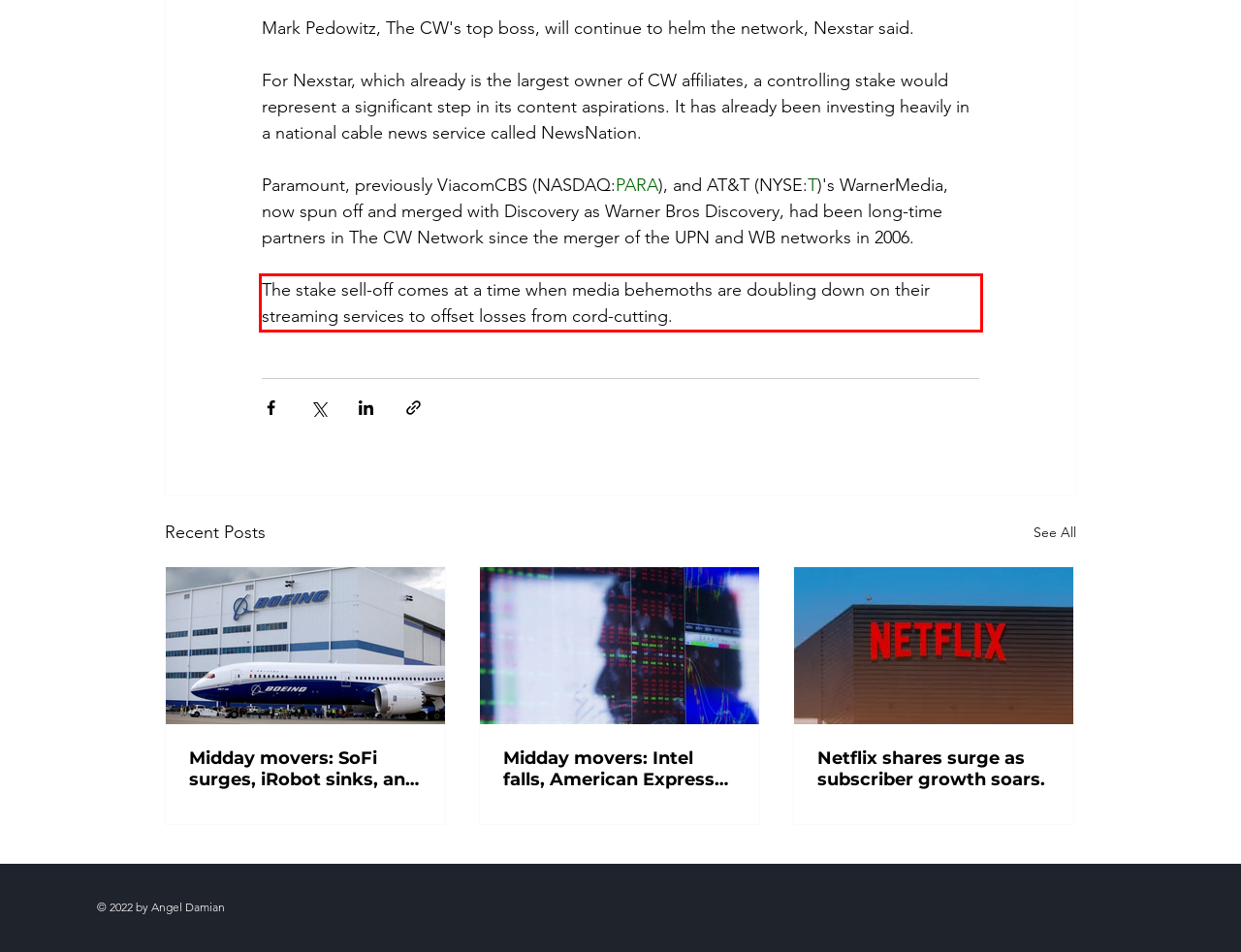With the provided screenshot of a webpage, locate the red bounding box and perform OCR to extract the text content inside it.

The stake sell-off comes at a time when media behemoths are doubling down on their streaming services to offset losses from cord-cutting.